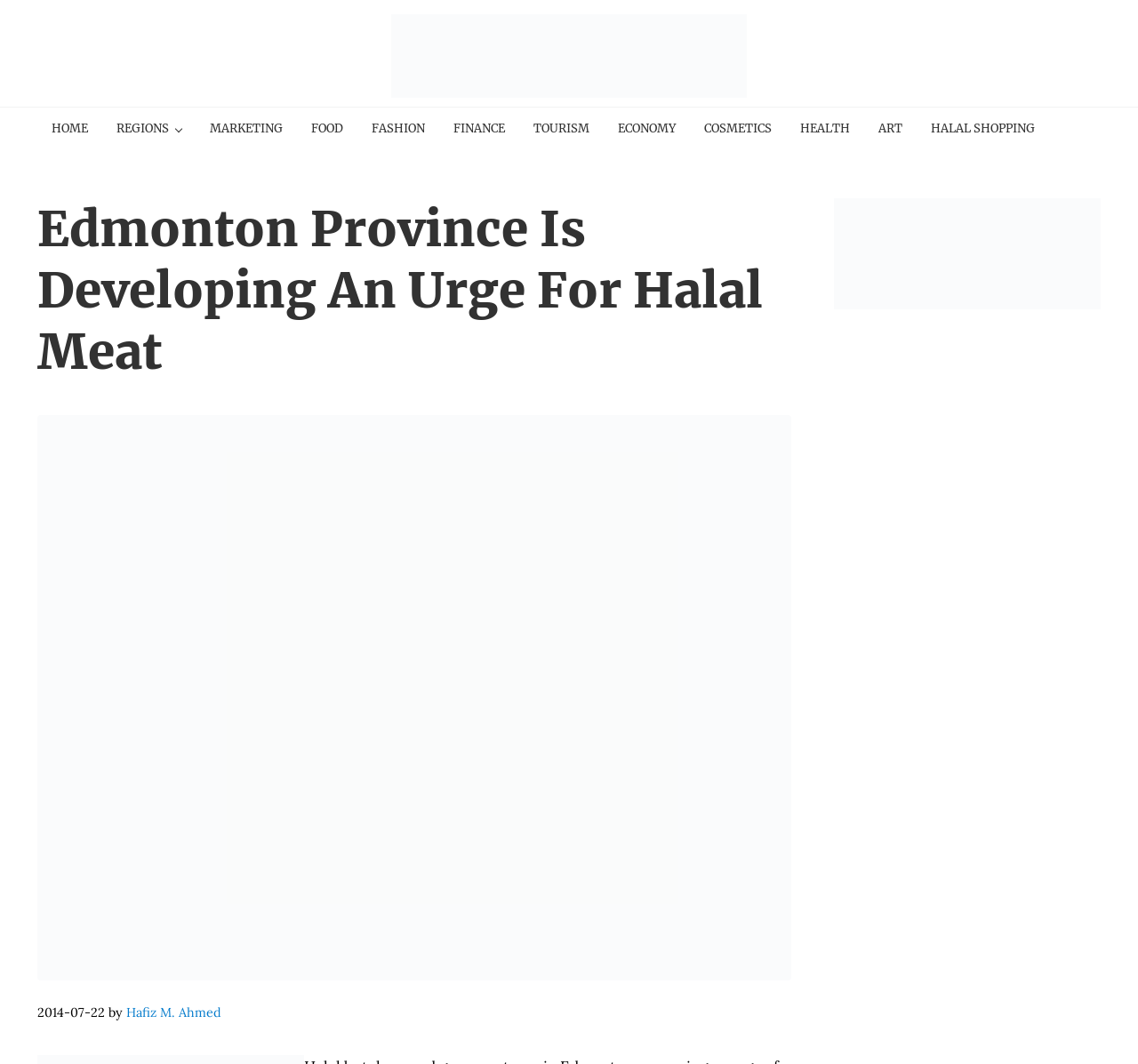Locate the bounding box coordinates of the element's region that should be clicked to carry out the following instruction: "Click on the 'HOME' link". The coordinates need to be four float numbers between 0 and 1, i.e., [left, top, right, bottom].

[0.032, 0.101, 0.09, 0.141]